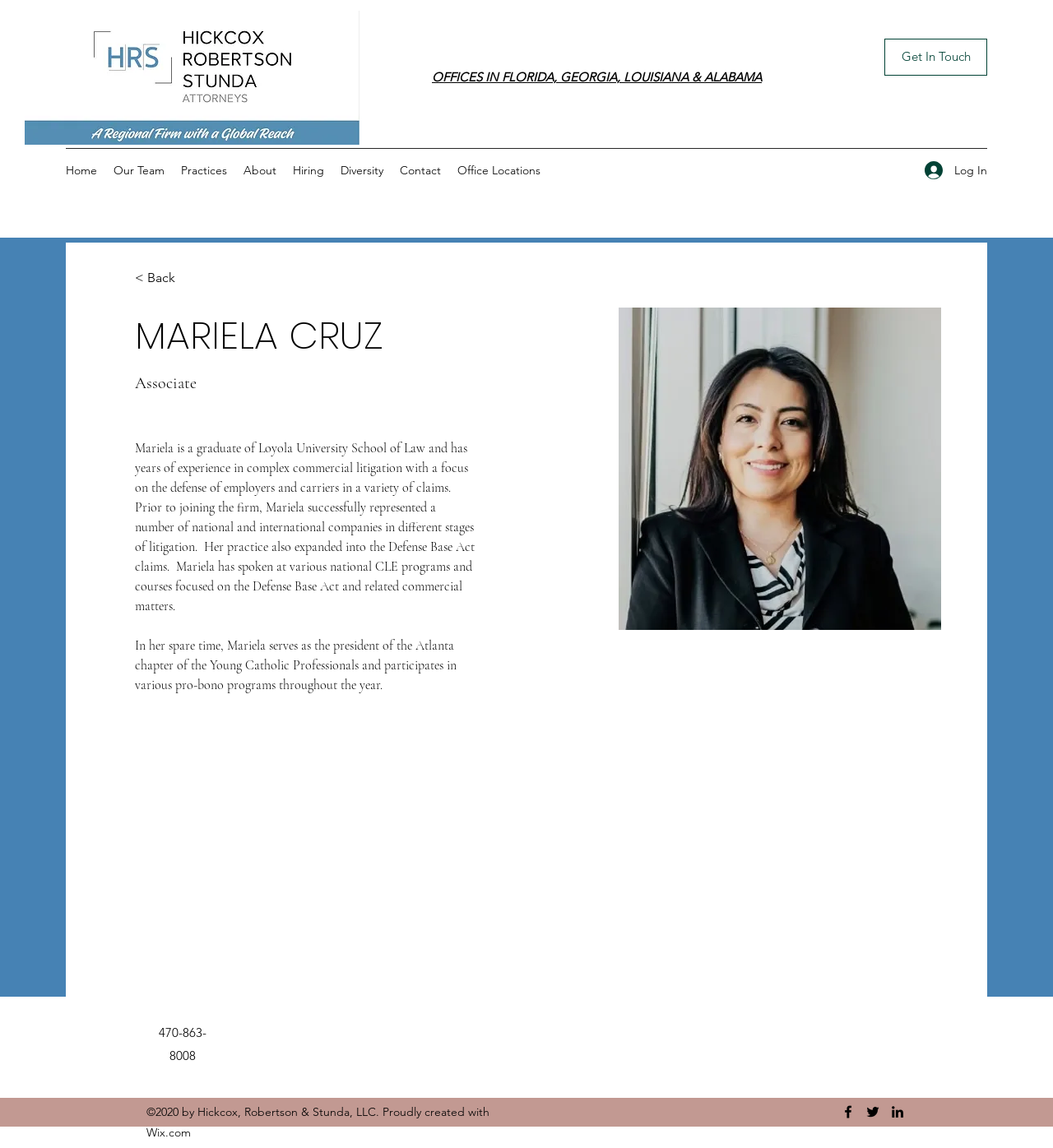What is Mariela's profession?
Based on the image, give a concise answer in the form of a single word or short phrase.

Associate